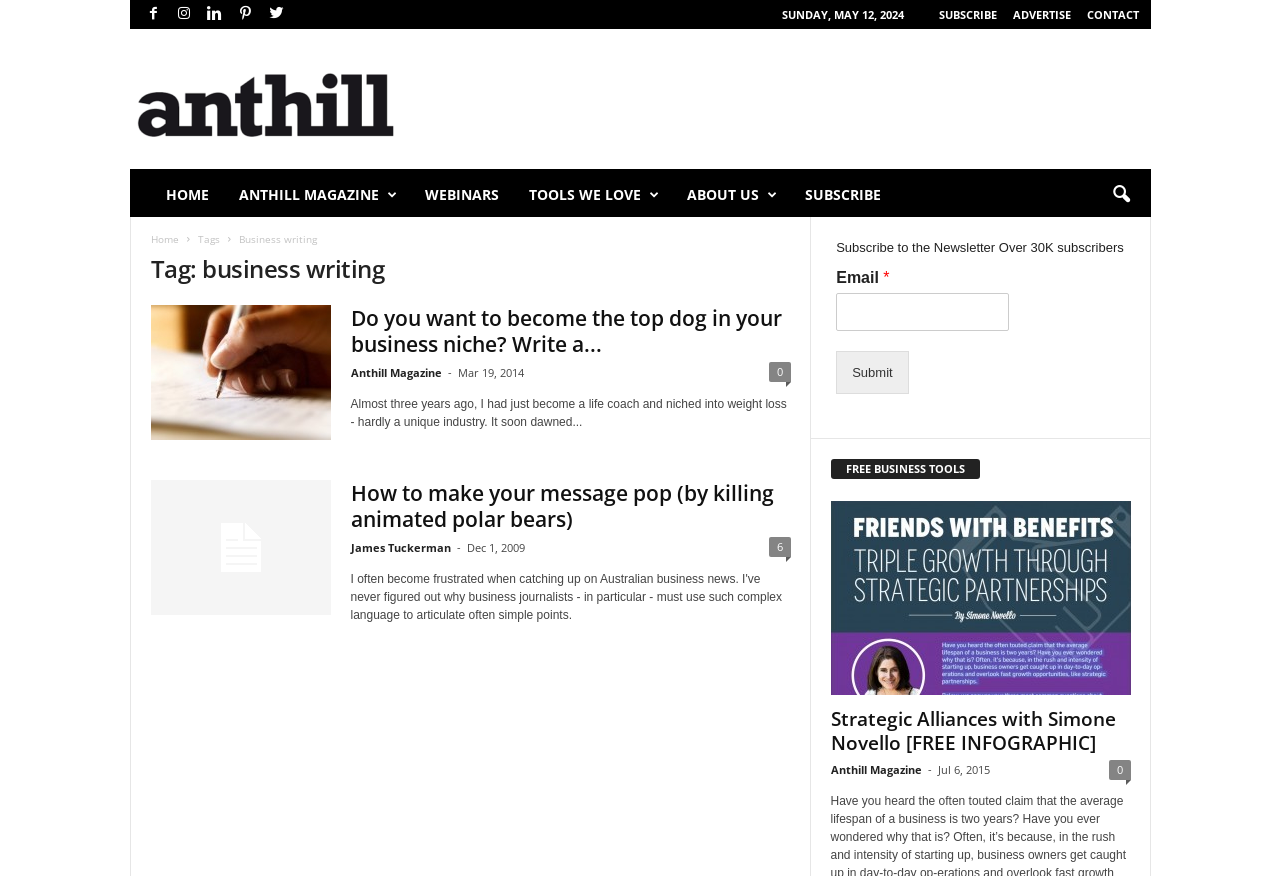Answer the question using only a single word or phrase: 
What is the topic of the first article?

Business writing